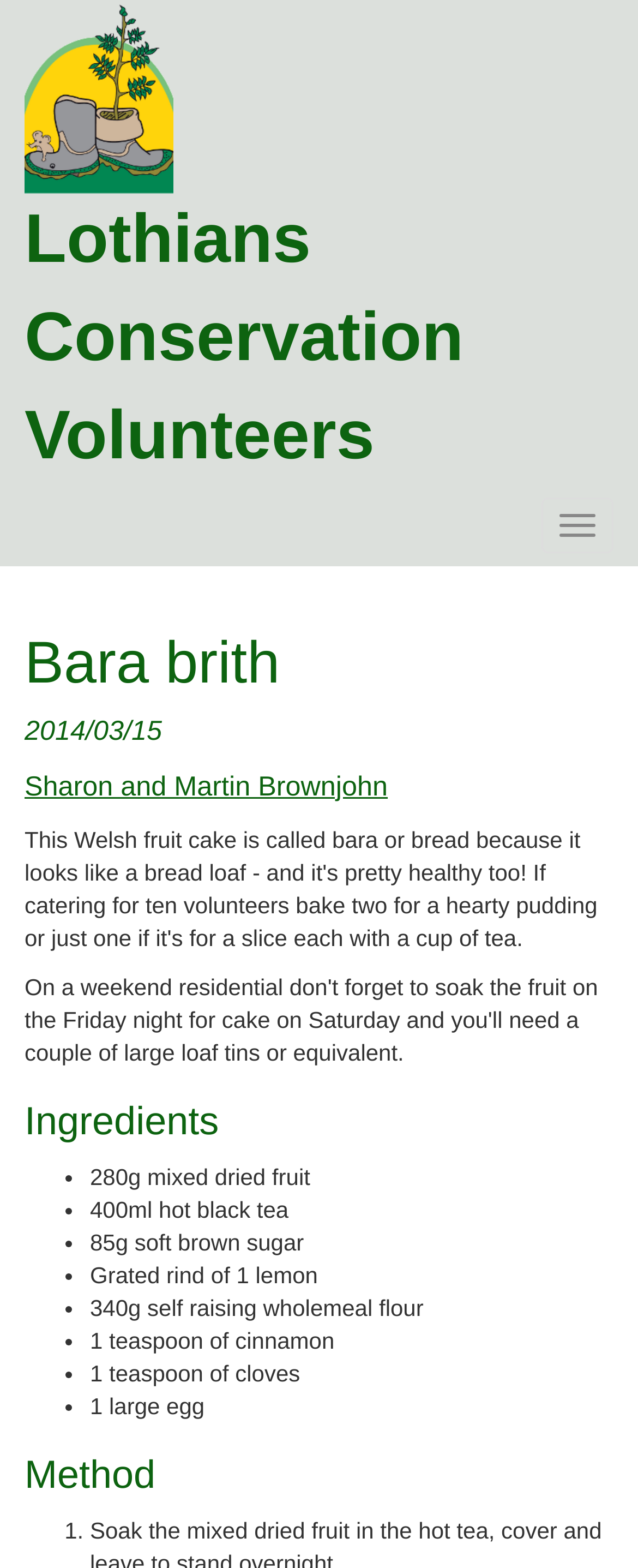What is the date of the article?
Give a single word or phrase answer based on the content of the image.

2014/03/15